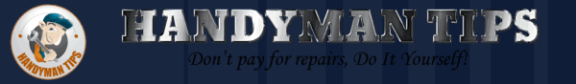Using the elements shown in the image, answer the question comprehensively: What is the DIY ethos emphasizing?

The slogan 'Don't pay for repairs, Do It Yourself!' is emphasizing a DIY ethos, which means encouraging viewers to tackle home repairs on their own instead of paying for them.